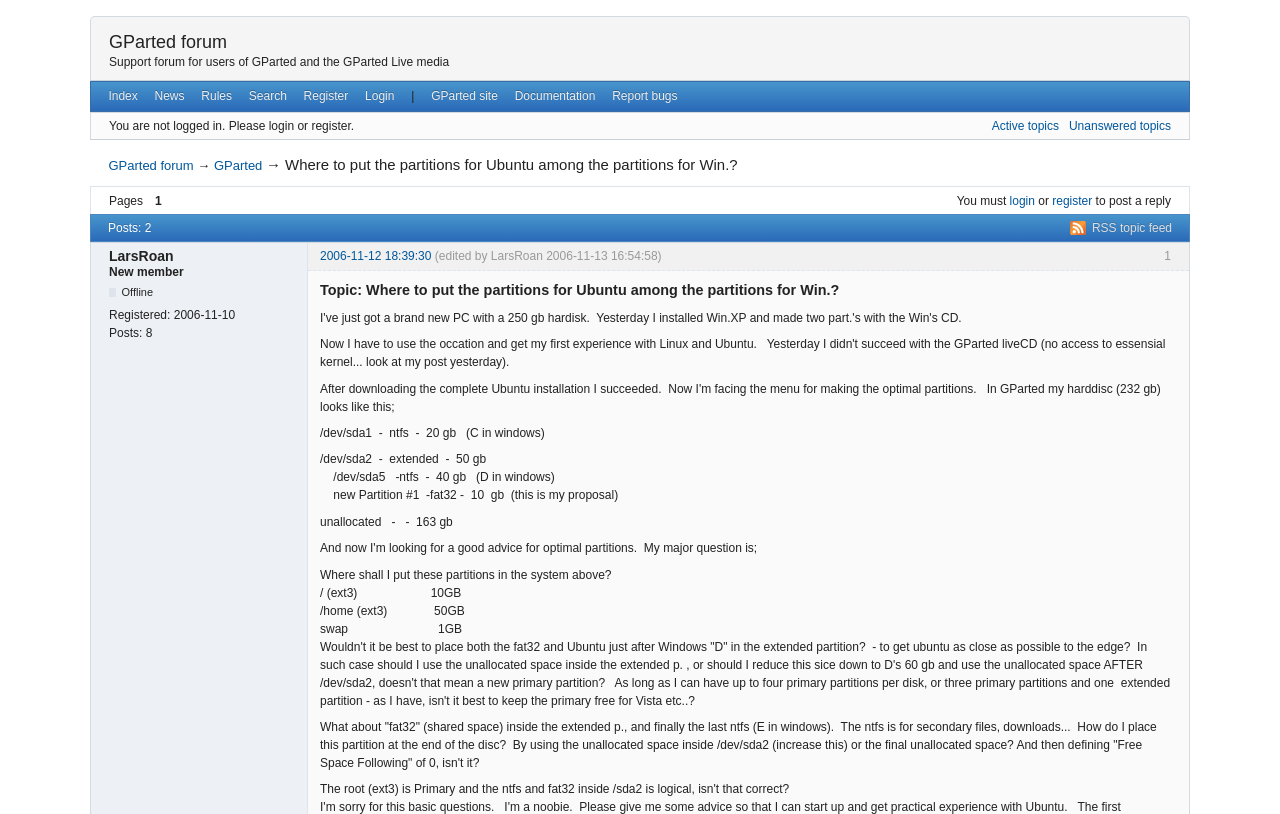Find the bounding box coordinates of the clickable area required to complete the following action: "Read about 5 top time saving tips when emailing in Outlook".

None